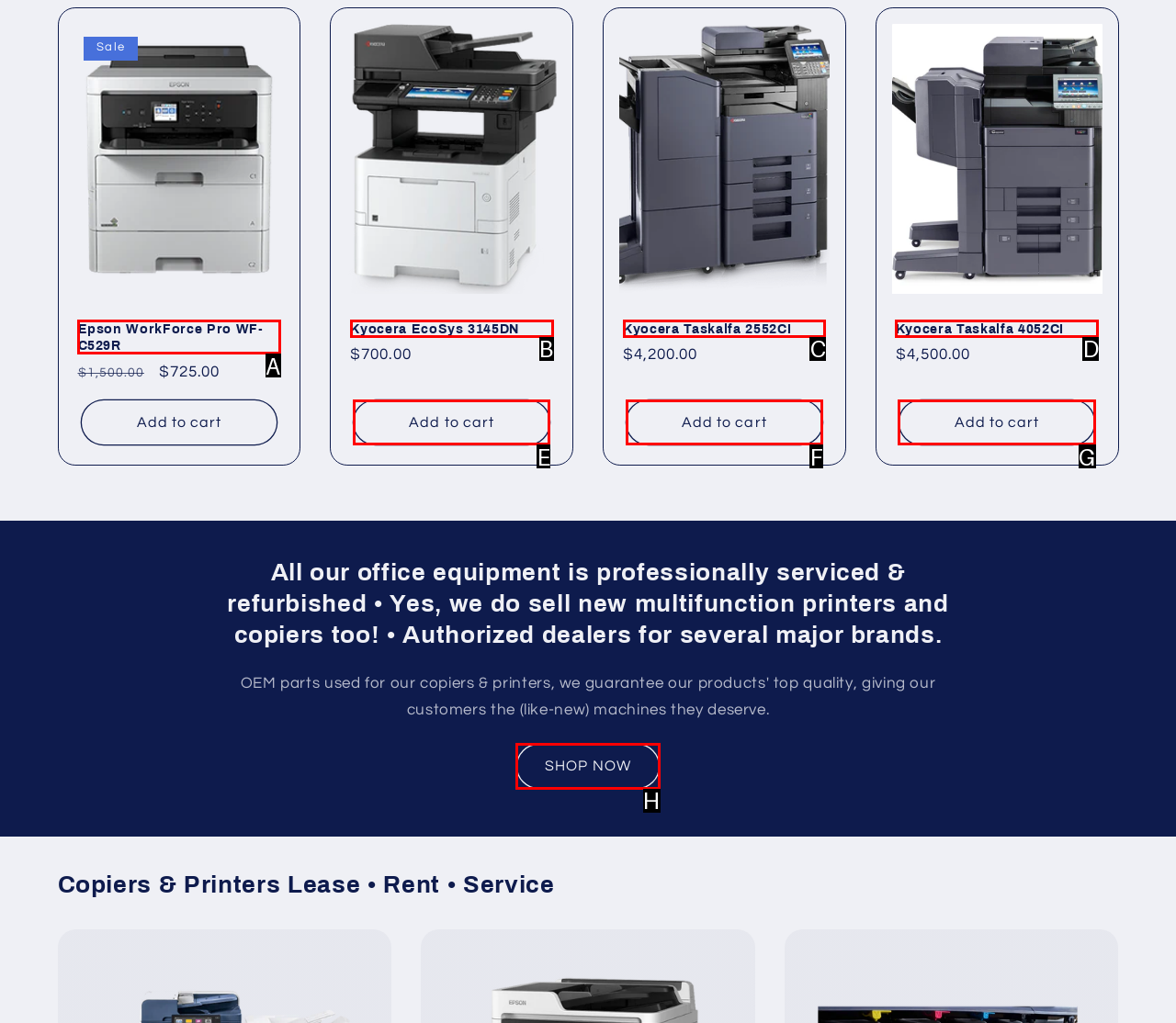Select the HTML element that corresponds to the description: Kyocera Taskalfa 4052CI
Reply with the letter of the correct option from the given choices.

D